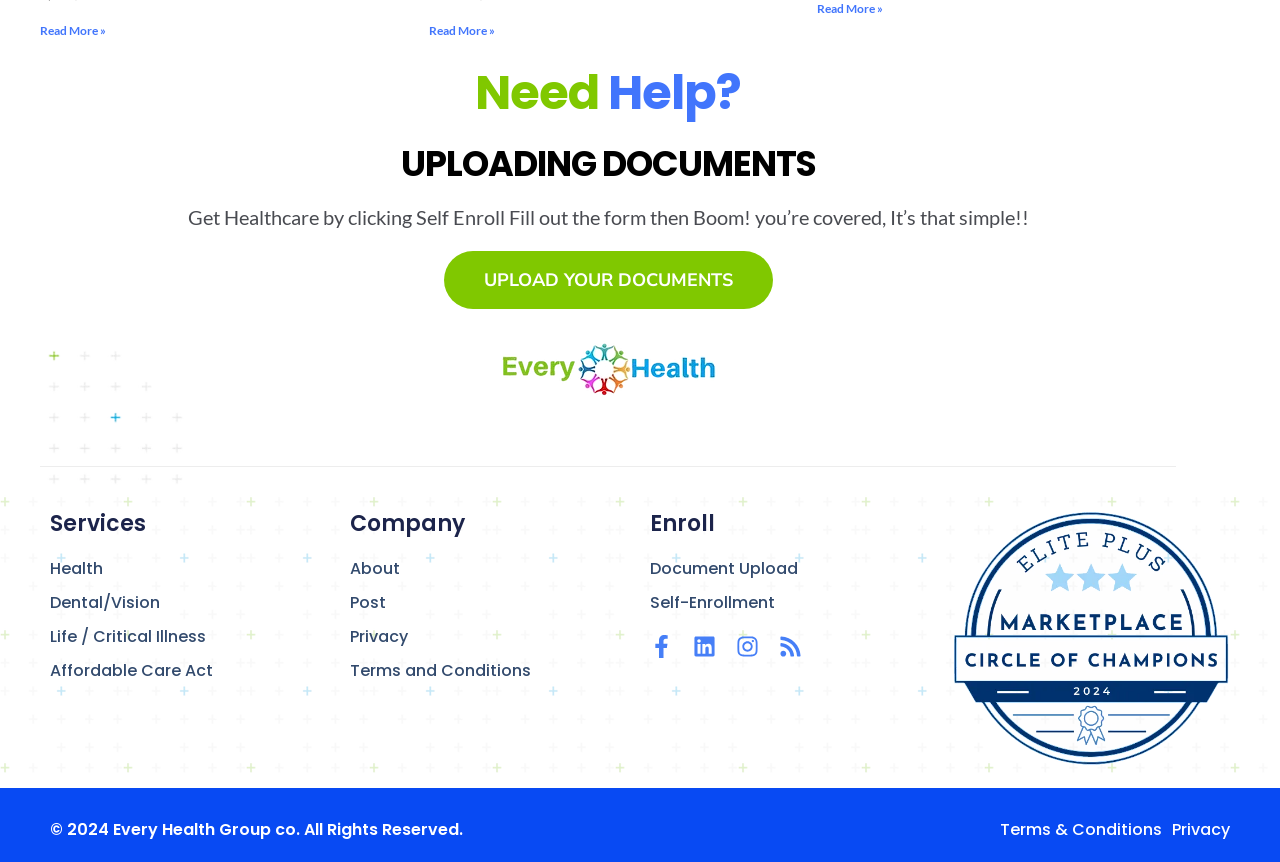Analyze the image and answer the question with as much detail as possible: 
What is the company's copyright year?

The webpage's footer section displays the copyright information, which includes the year 2024, indicating that the company's copyright year is 2024.